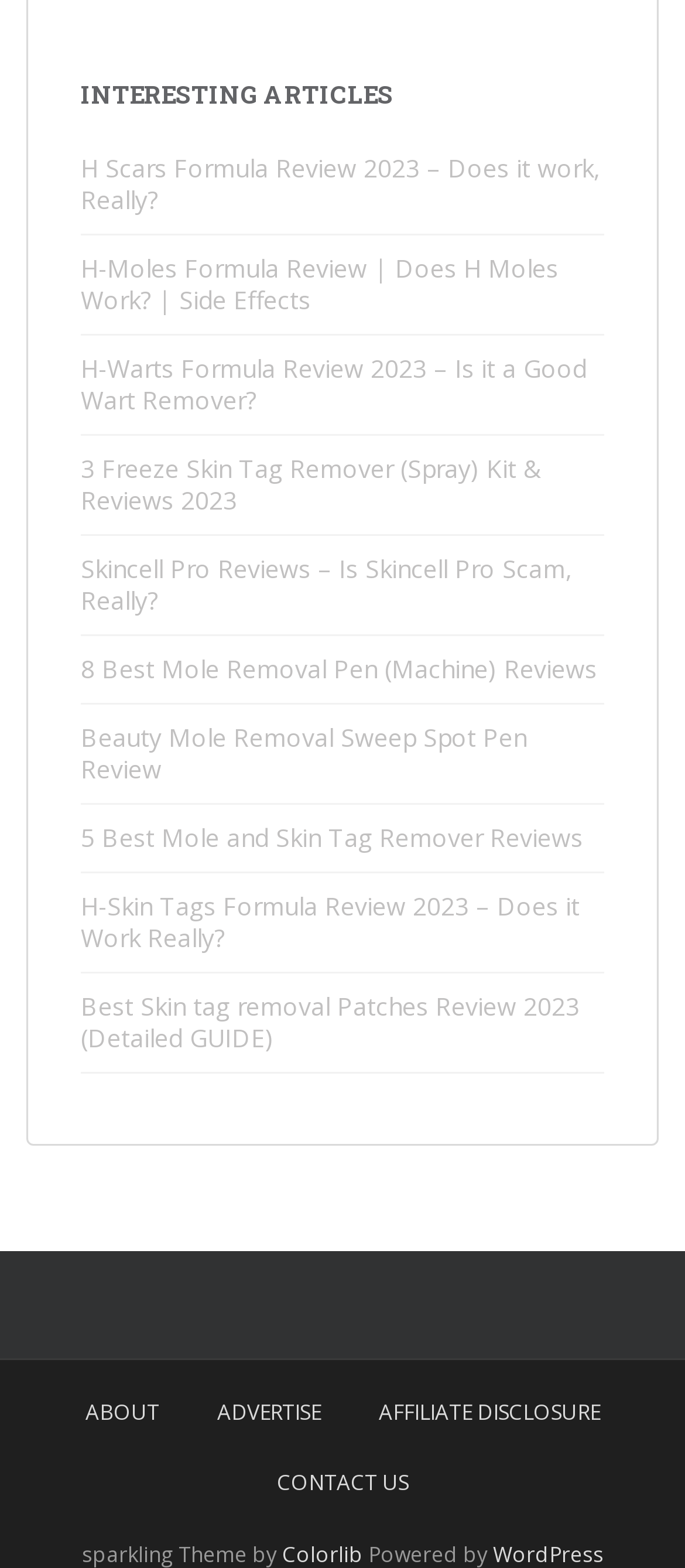Please give a succinct answer using a single word or phrase:
What is the last article about?

Best Skin tag removal Patches